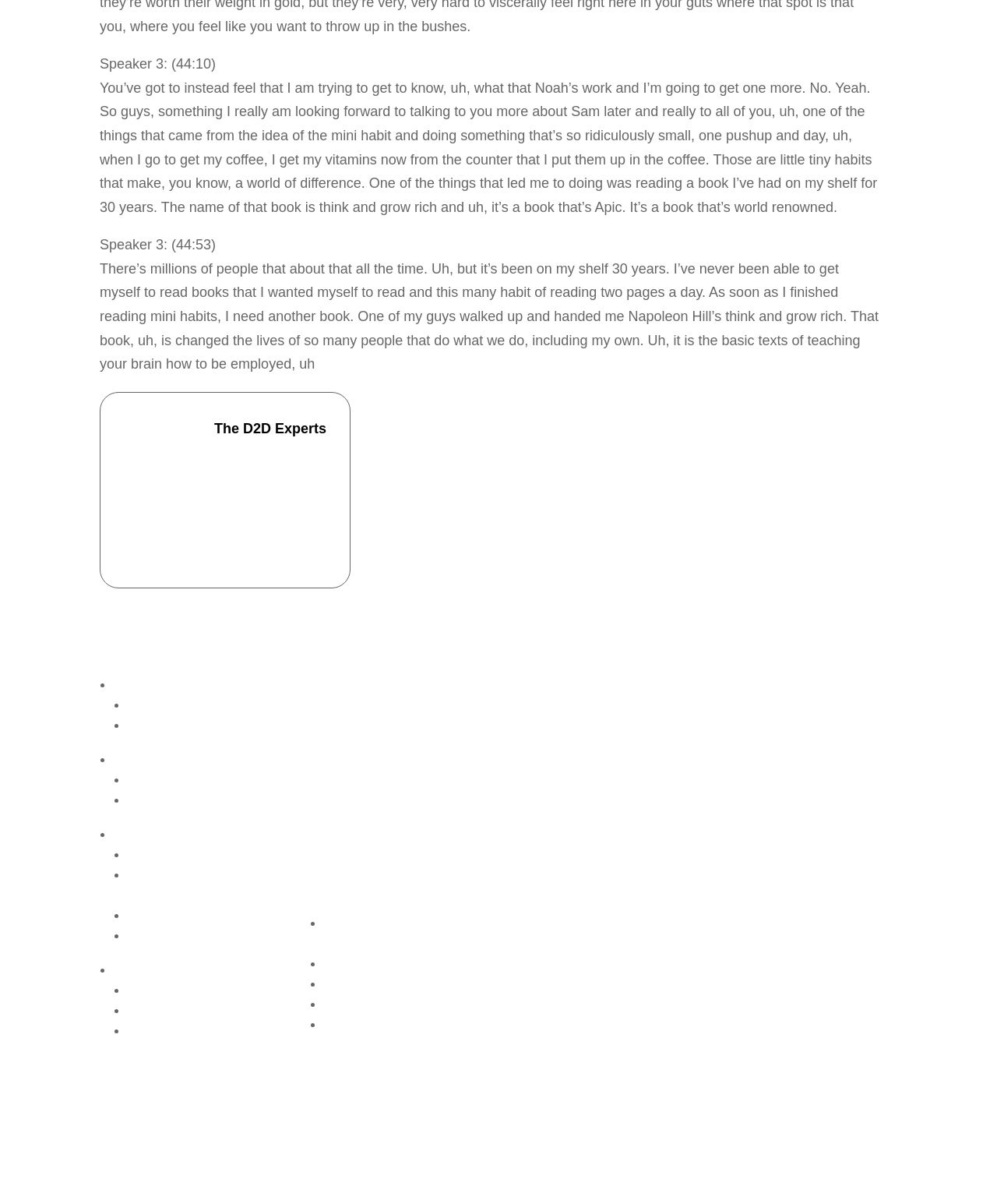Identify the bounding box coordinates of the region that needs to be clicked to carry out this instruction: "Contact using phone number". Provide these coordinates as four float numbers ranging from 0 to 1, i.e., [left, top, right, bottom].

[0.733, 0.563, 0.878, 0.576]